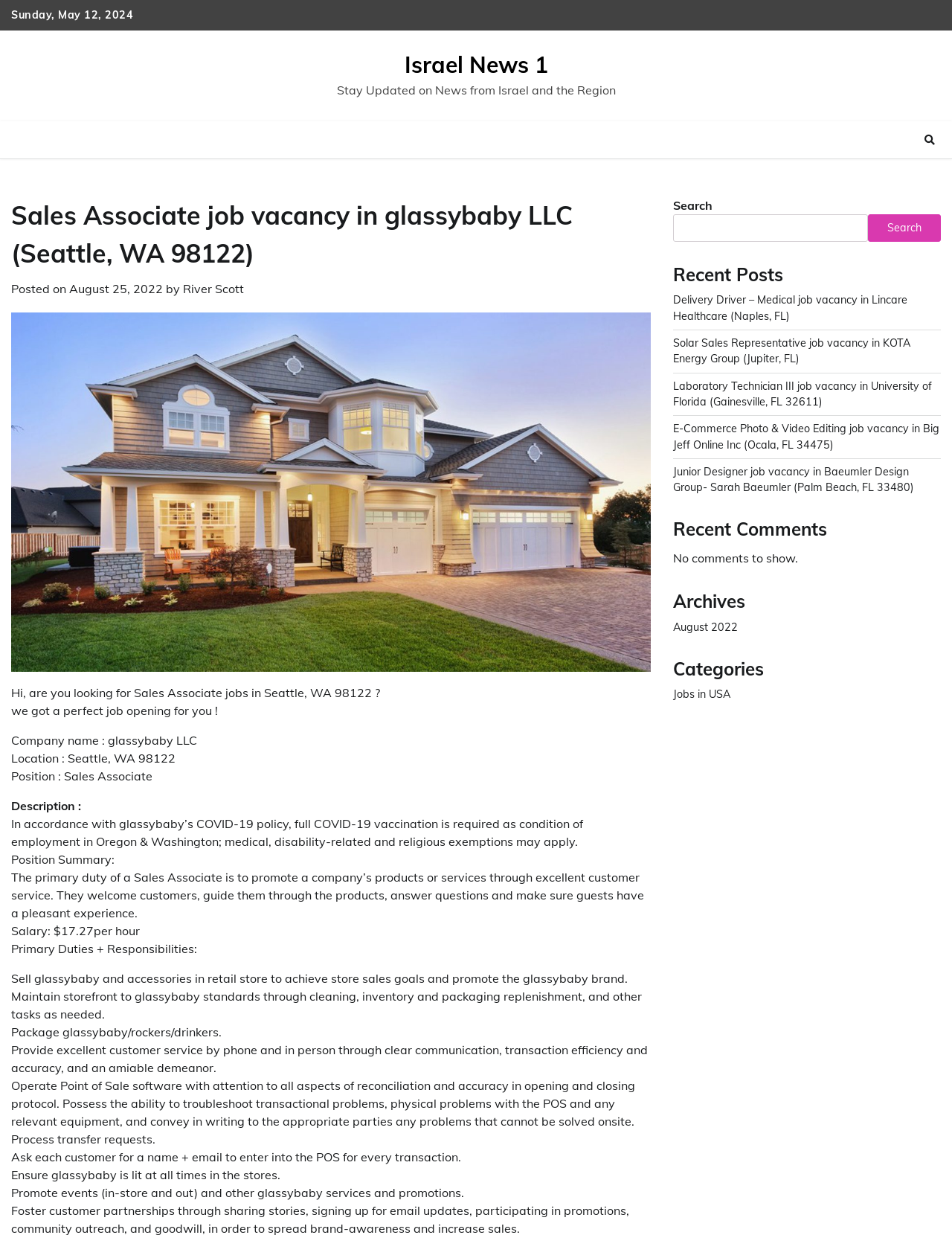What is the location of the job vacancy?
Examine the image closely and answer the question with as much detail as possible.

The location of the job vacancy can be found in the 'Location : Seattle, WA 98122' text, which is part of the job description.